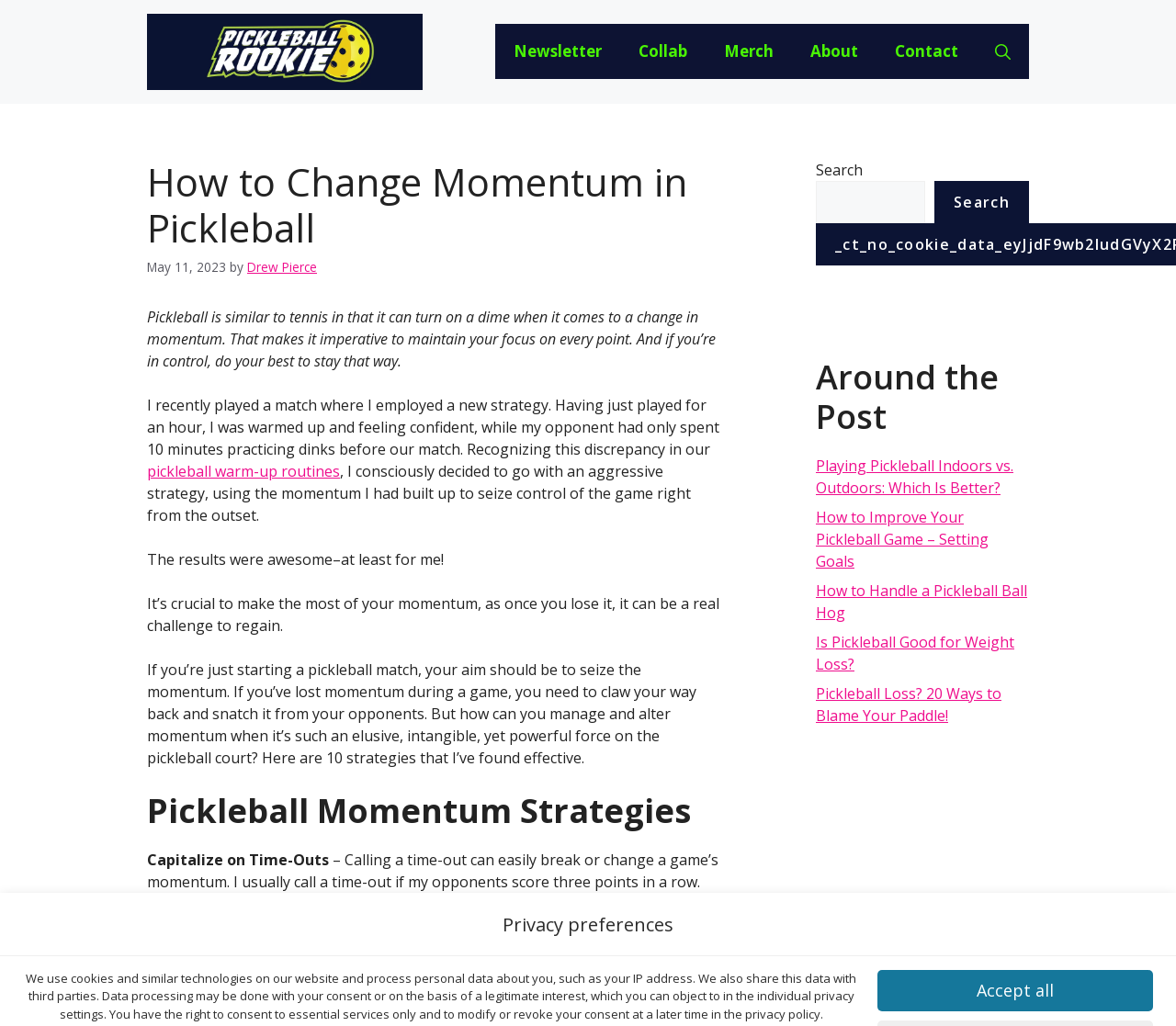What is the name of the section below the main article?
From the screenshot, supply a one-word or short-phrase answer.

Around the Post